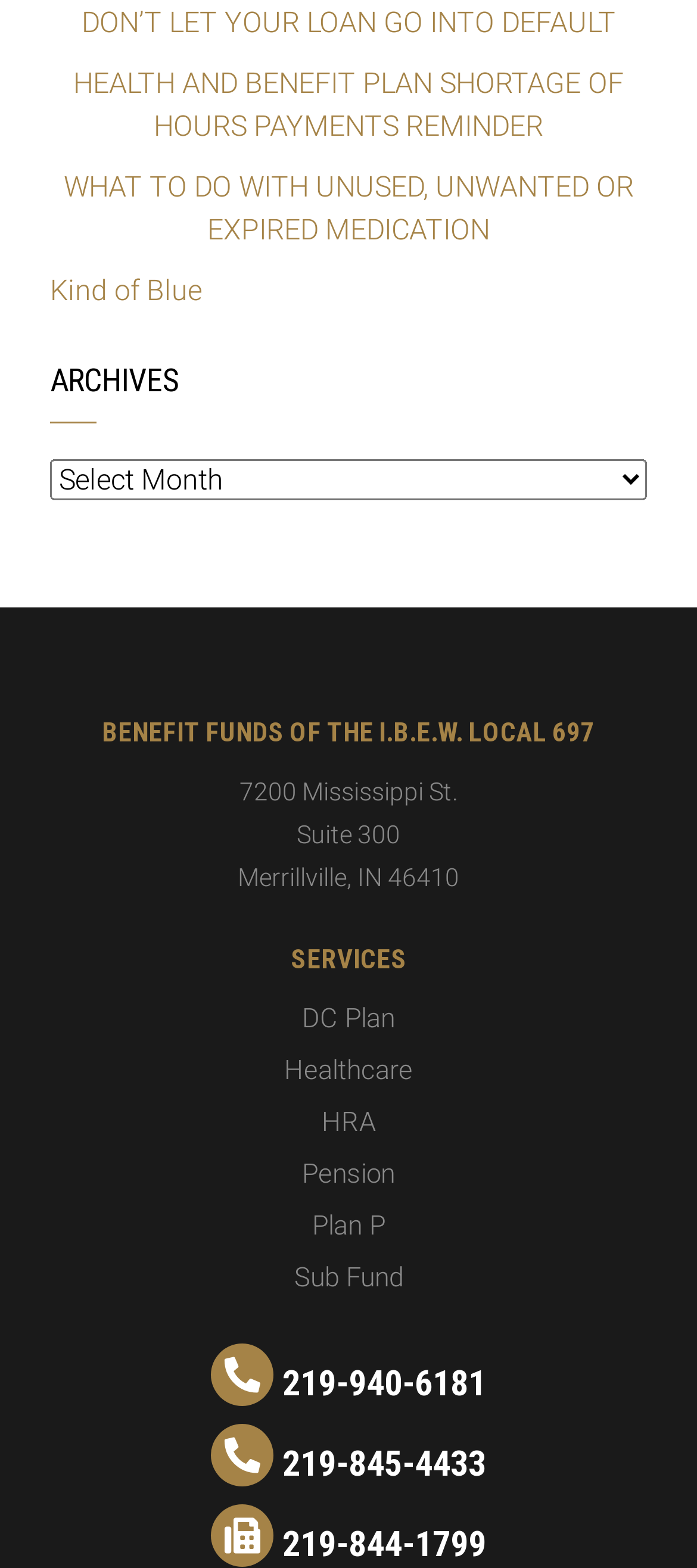Determine the bounding box coordinates of the region that needs to be clicked to achieve the task: "Select an option from 'Archives' dropdown".

[0.072, 0.293, 0.928, 0.319]